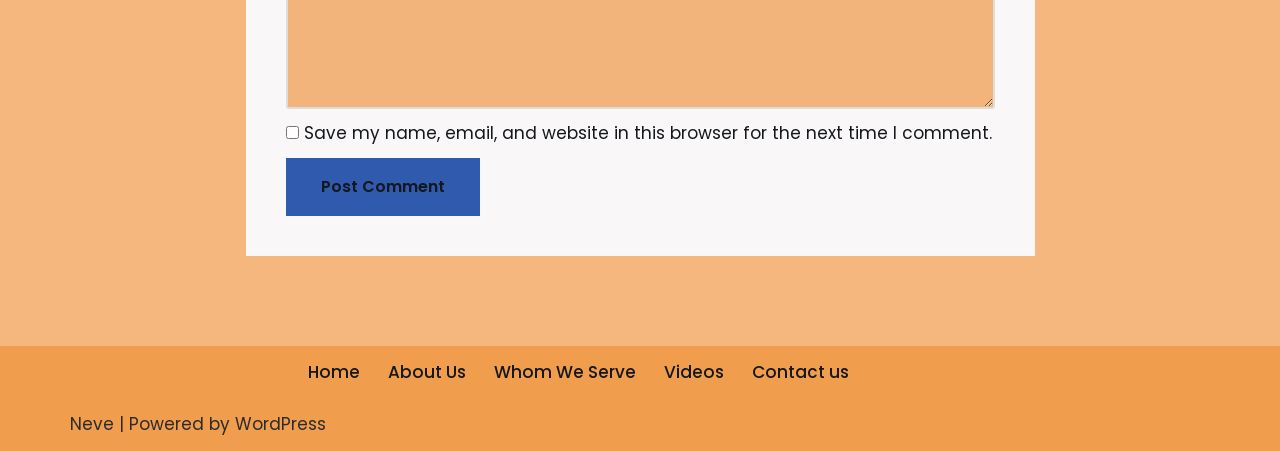Please identify the bounding box coordinates of the area that needs to be clicked to fulfill the following instruction: "Search for products."

None